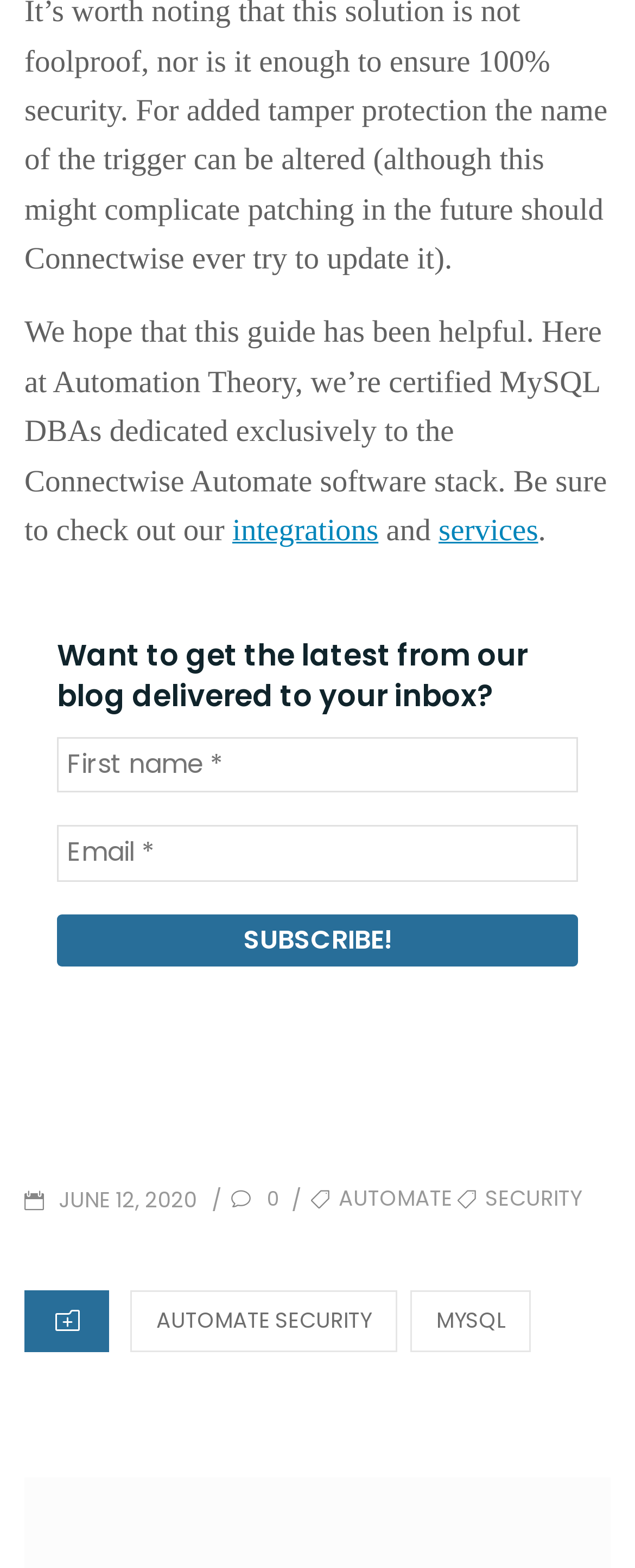Please specify the bounding box coordinates of the clickable section necessary to execute the following command: "View services".

[0.691, 0.328, 0.848, 0.35]